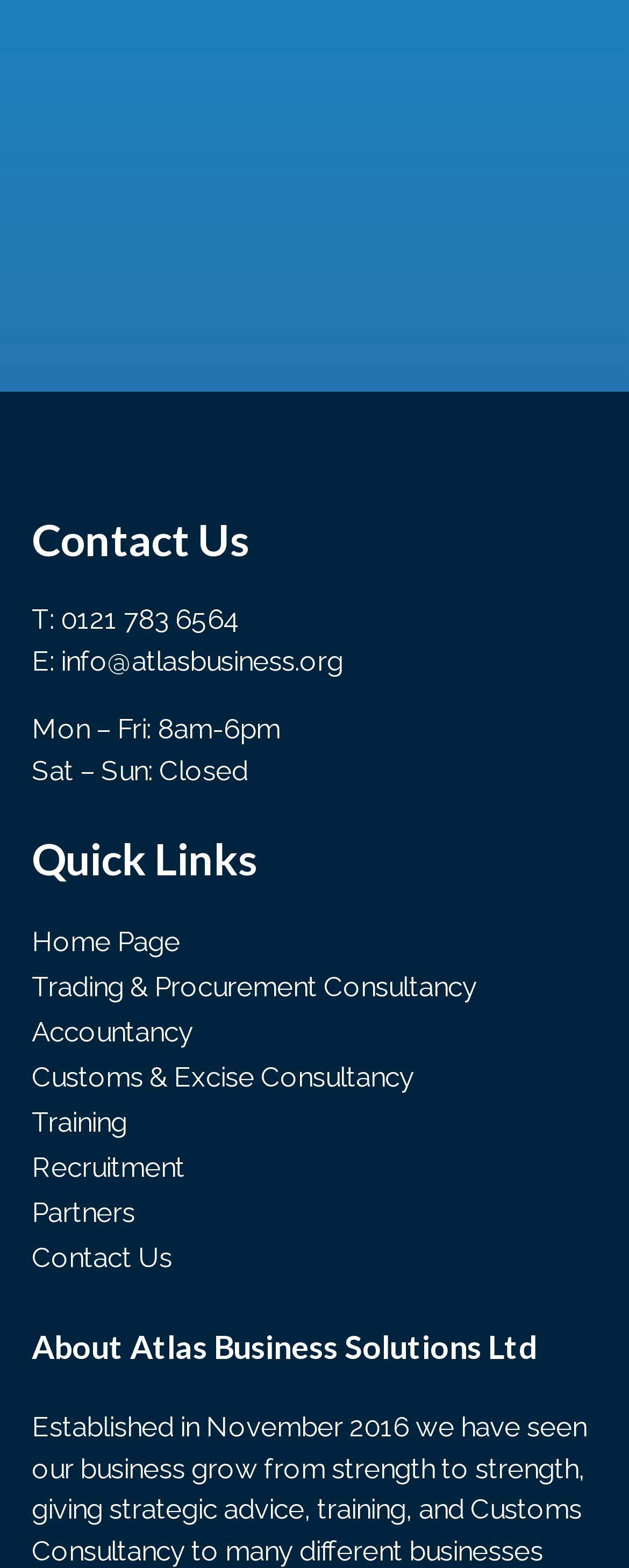Bounding box coordinates are to be given in the format (top-left x, top-left y, bottom-right x, bottom-right y). All values must be floating point numbers between 0 and 1. Provide the bounding box coordinate for the UI element described as: Home Page

[0.05, 0.59, 0.286, 0.611]